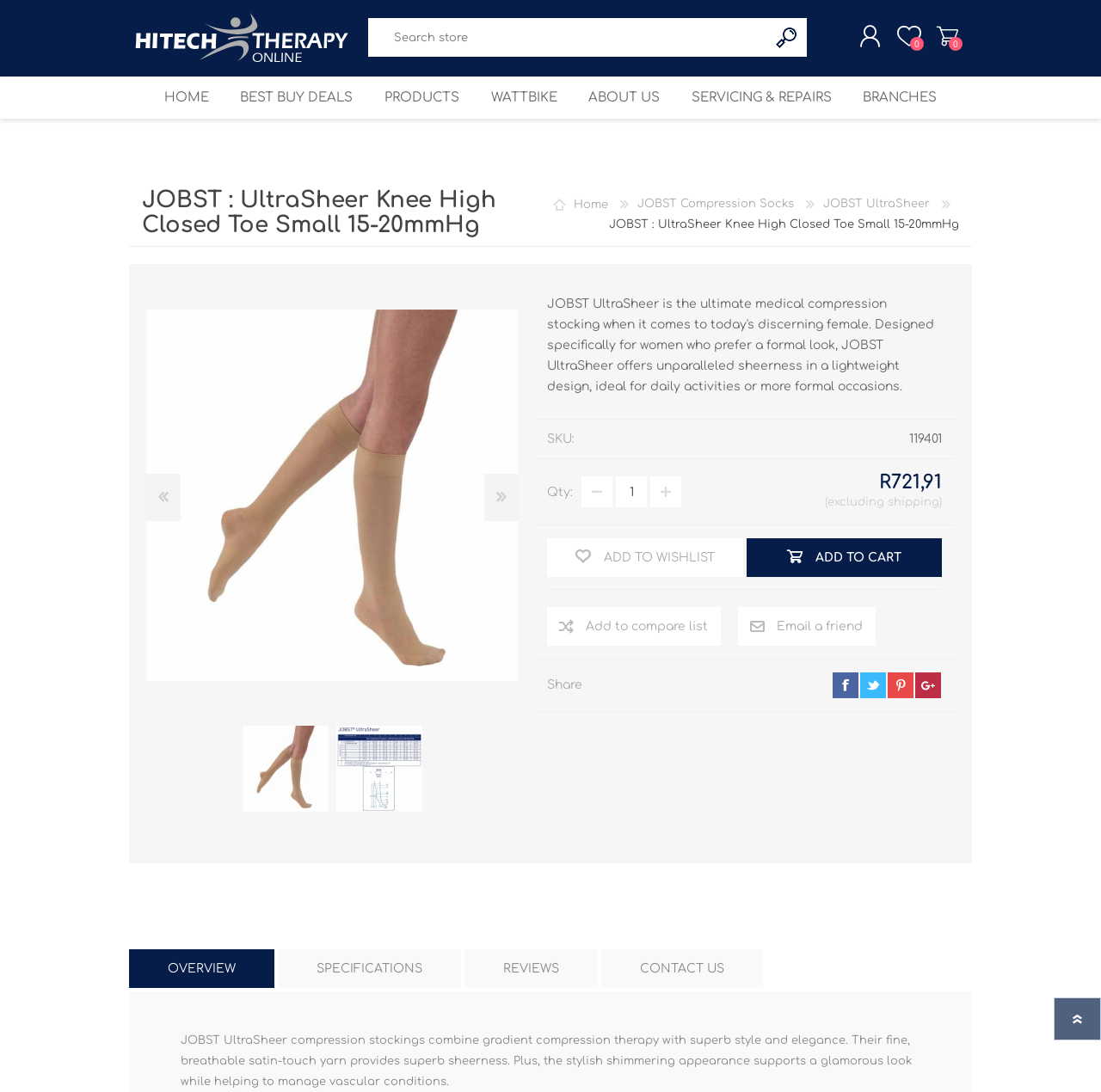Answer the question below in one word or phrase:
What is the minimum quantity that can be purchased?

1